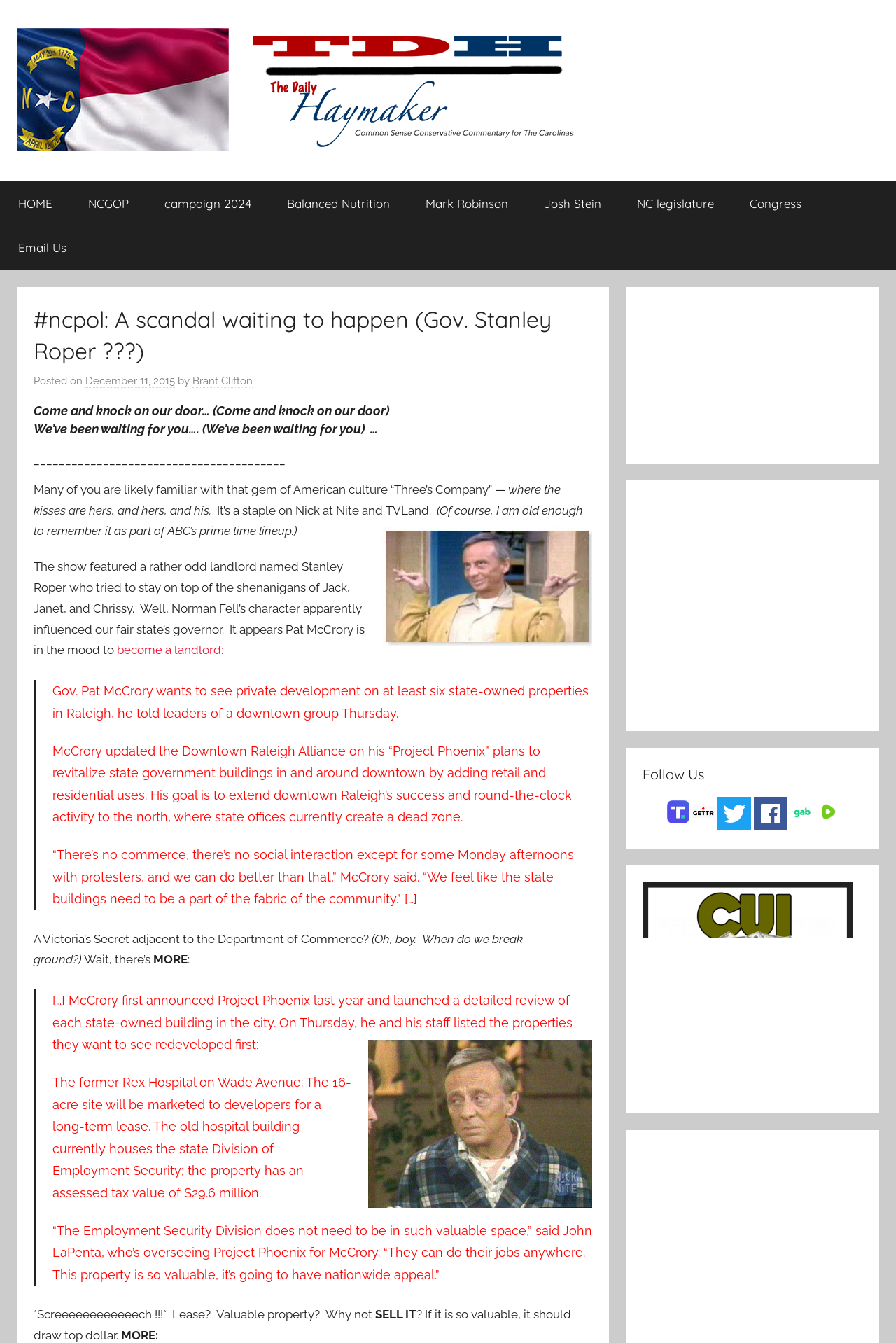Identify and provide the text content of the webpage's primary headline.

#ncpol: A scandal waiting to happen (Gov. Stanley Roper ???)